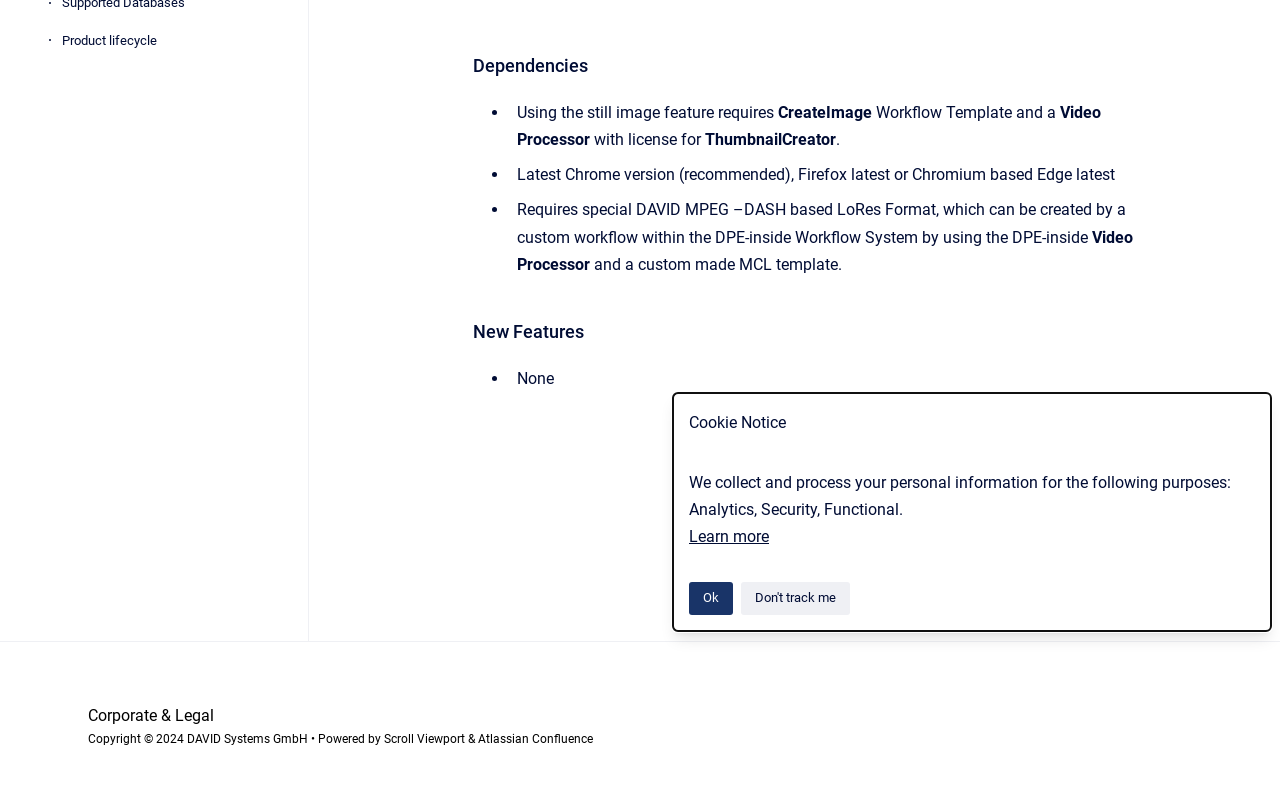Locate the bounding box of the UI element with the following description: "parent_node: Dependencies title="Copy to clipboard"".

[0.355, 0.066, 0.37, 0.095]